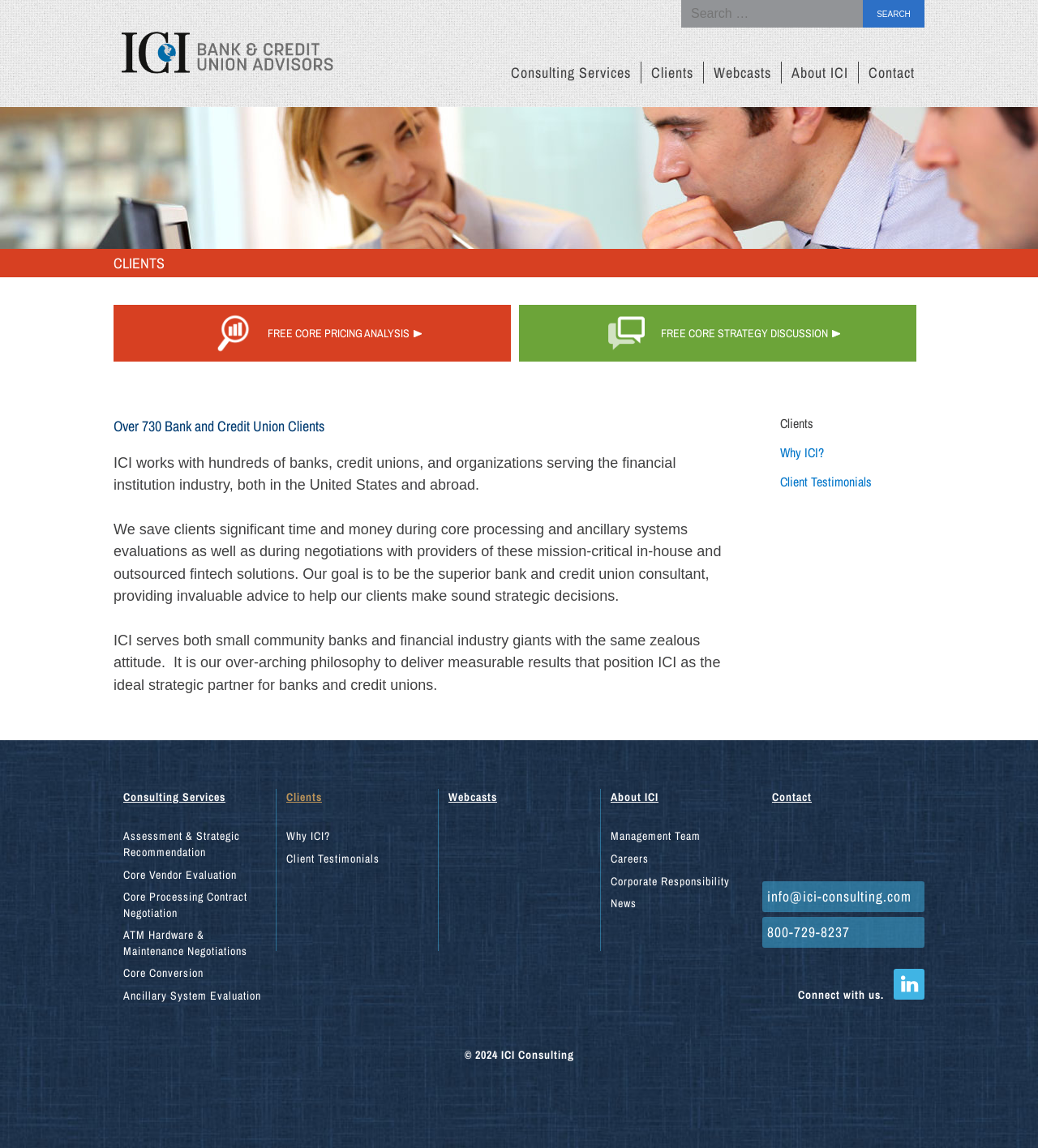Specify the bounding box coordinates of the region I need to click to perform the following instruction: "Contact ICI". The coordinates must be four float numbers in the range of 0 to 1, i.e., [left, top, right, bottom].

[0.827, 0.054, 0.891, 0.073]